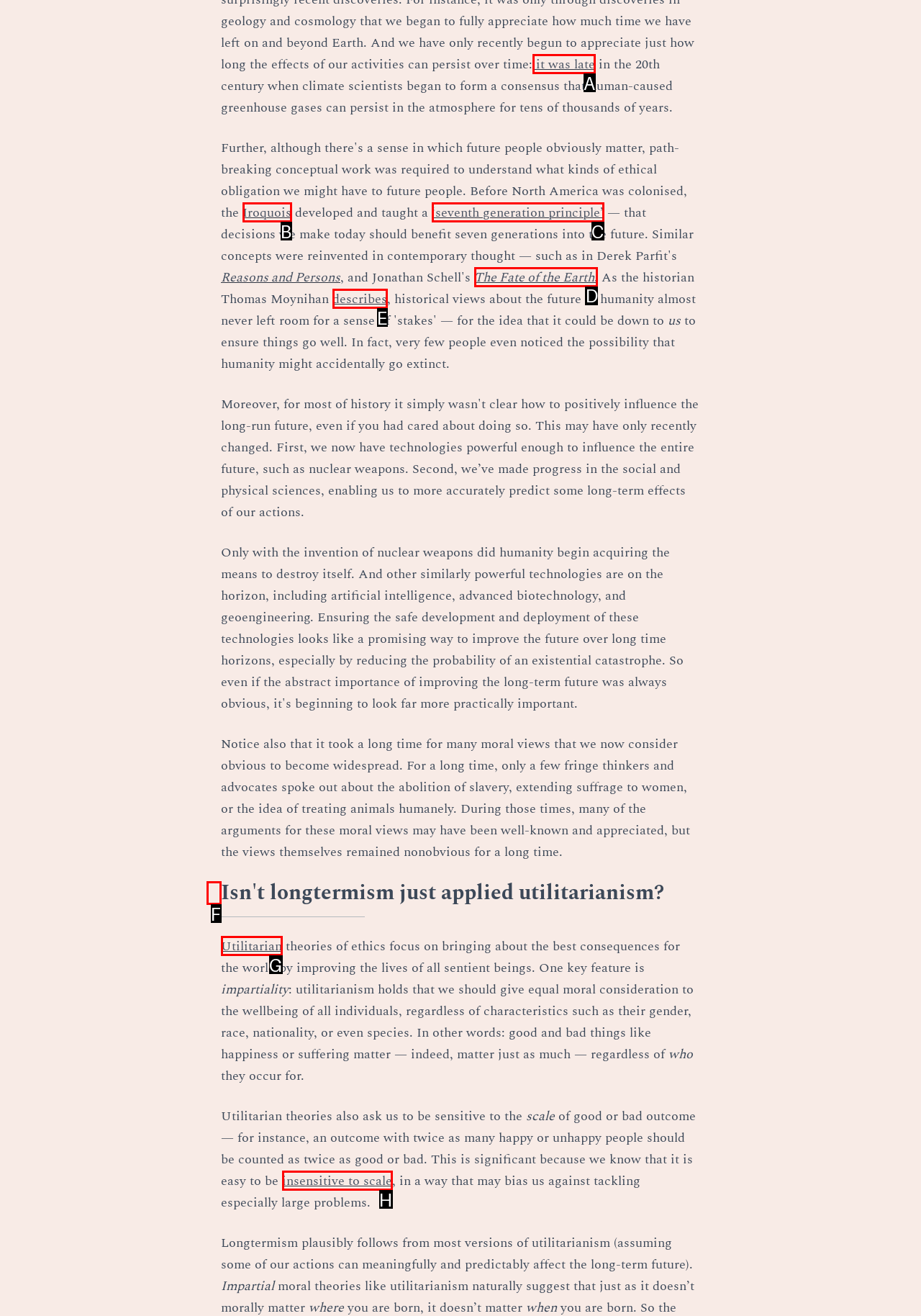Point out the HTML element I should click to achieve the following: Explore 'The Fate of the Earth' Reply with the letter of the selected element.

D